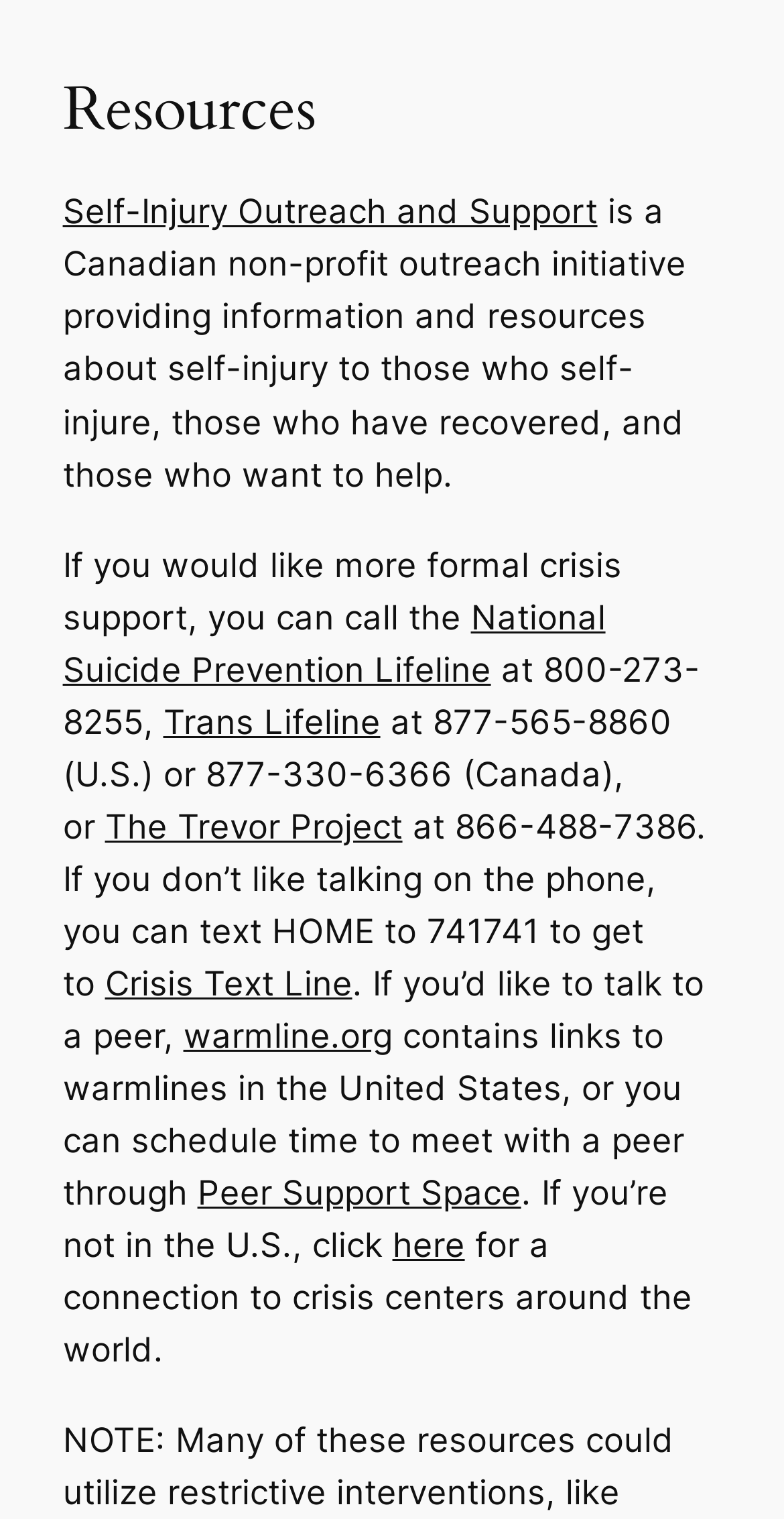Provide the bounding box coordinates of the HTML element this sentence describes: "The Trevor Project".

[0.134, 0.531, 0.513, 0.557]